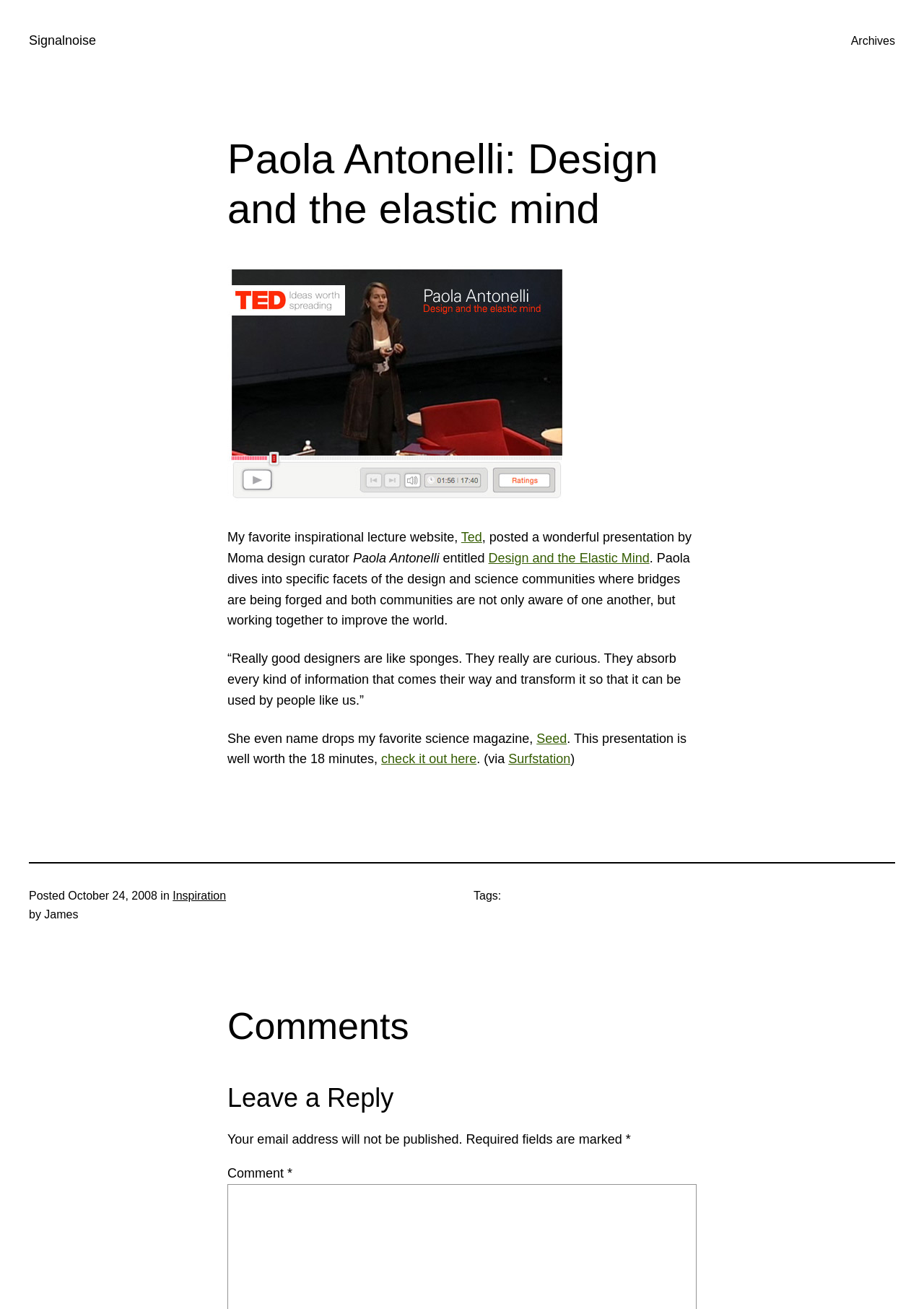What is the name of the science magazine mentioned in the article?
Using the image as a reference, deliver a detailed and thorough answer to the question.

I found the name of the science magazine by reading the text 'She even name drops my favorite science magazine' followed by the link 'Seed' in the article.